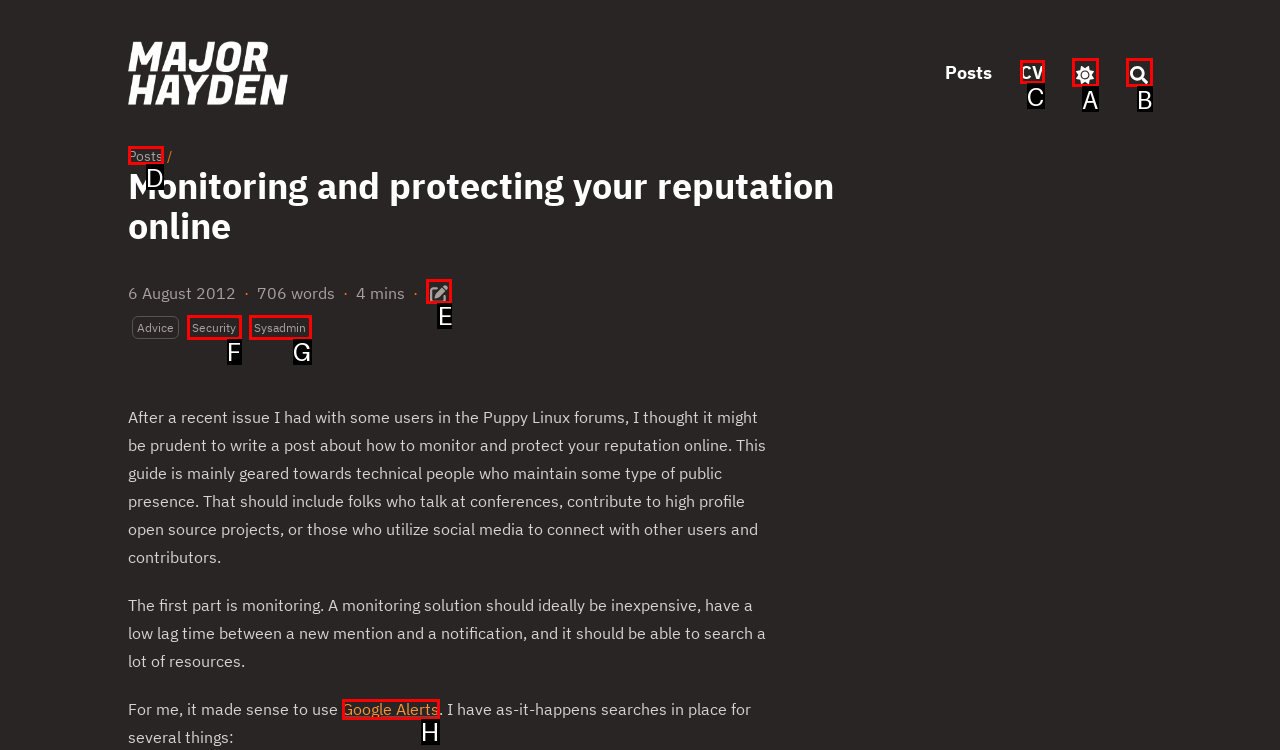Determine the letter of the element you should click to carry out the task: edit content
Answer with the letter from the given choices.

E